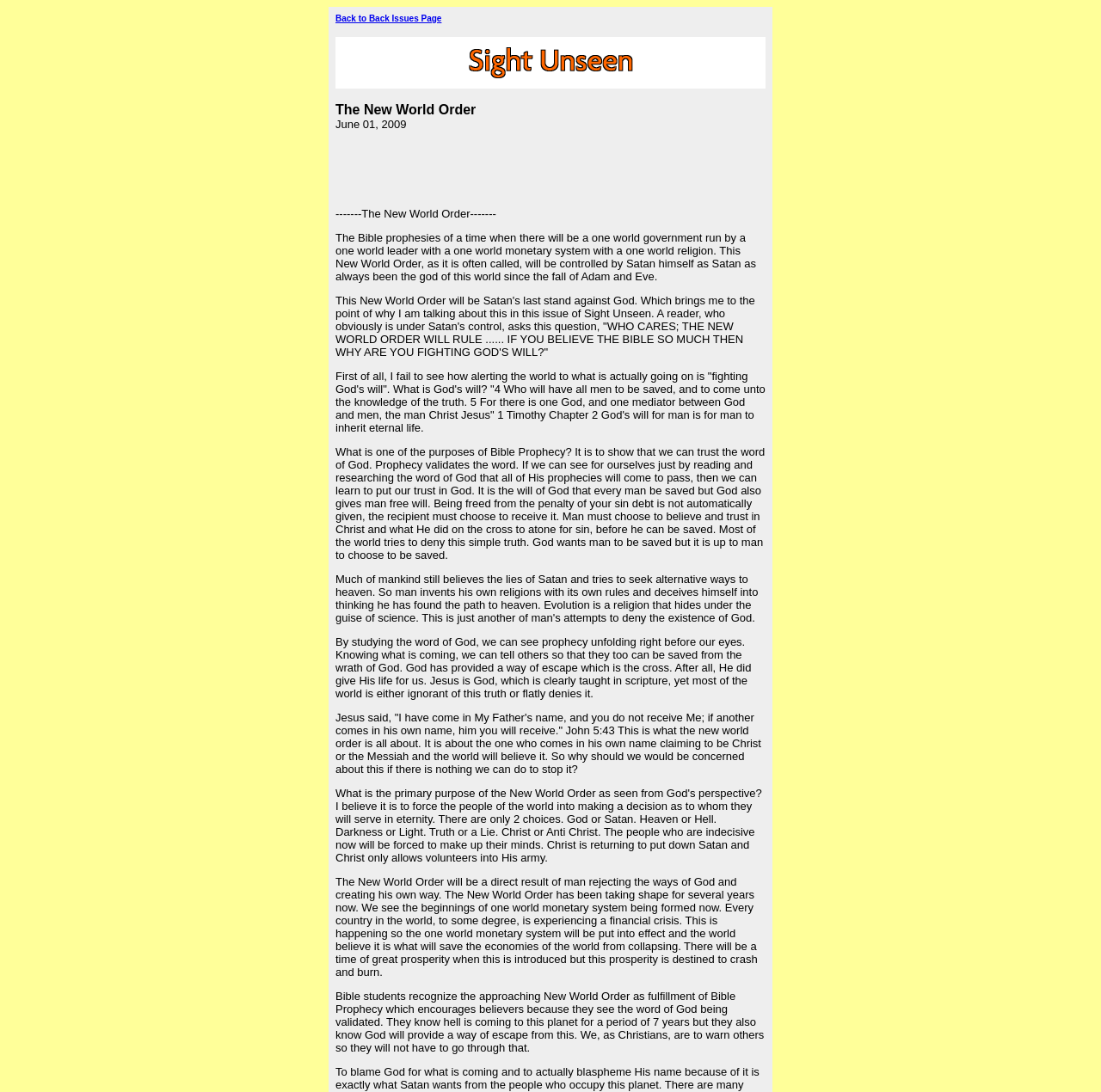Is there an iframe on the webpage?
Using the information presented in the image, please offer a detailed response to the question.

I found an iframe element with the description 'Advertisement' which is a child of an insertion element, which is itself a child of a LayoutTableCell element.